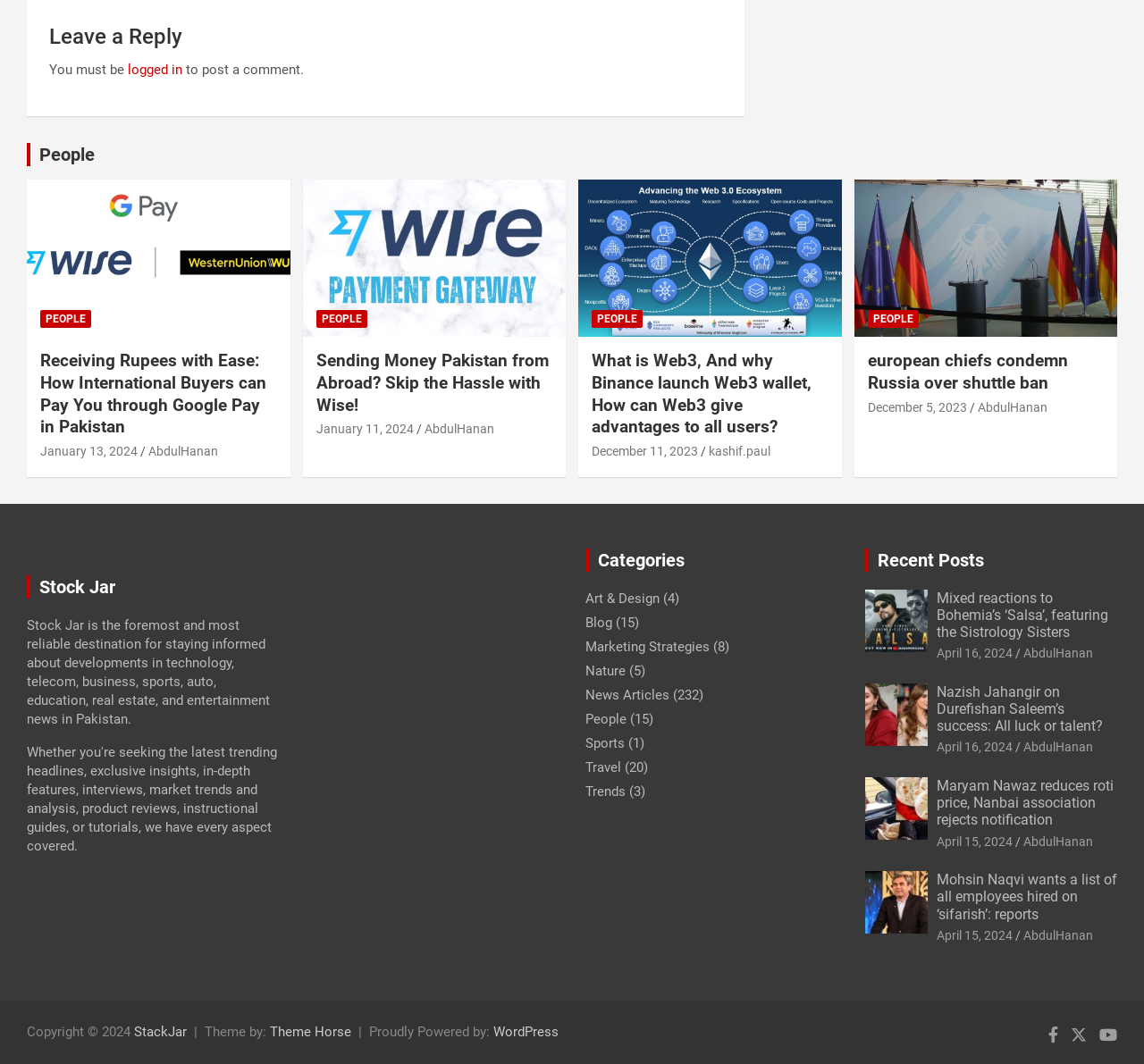Pinpoint the bounding box coordinates of the area that must be clicked to complete this instruction: "Click on the 'Leave a Reply' heading".

[0.043, 0.022, 0.632, 0.048]